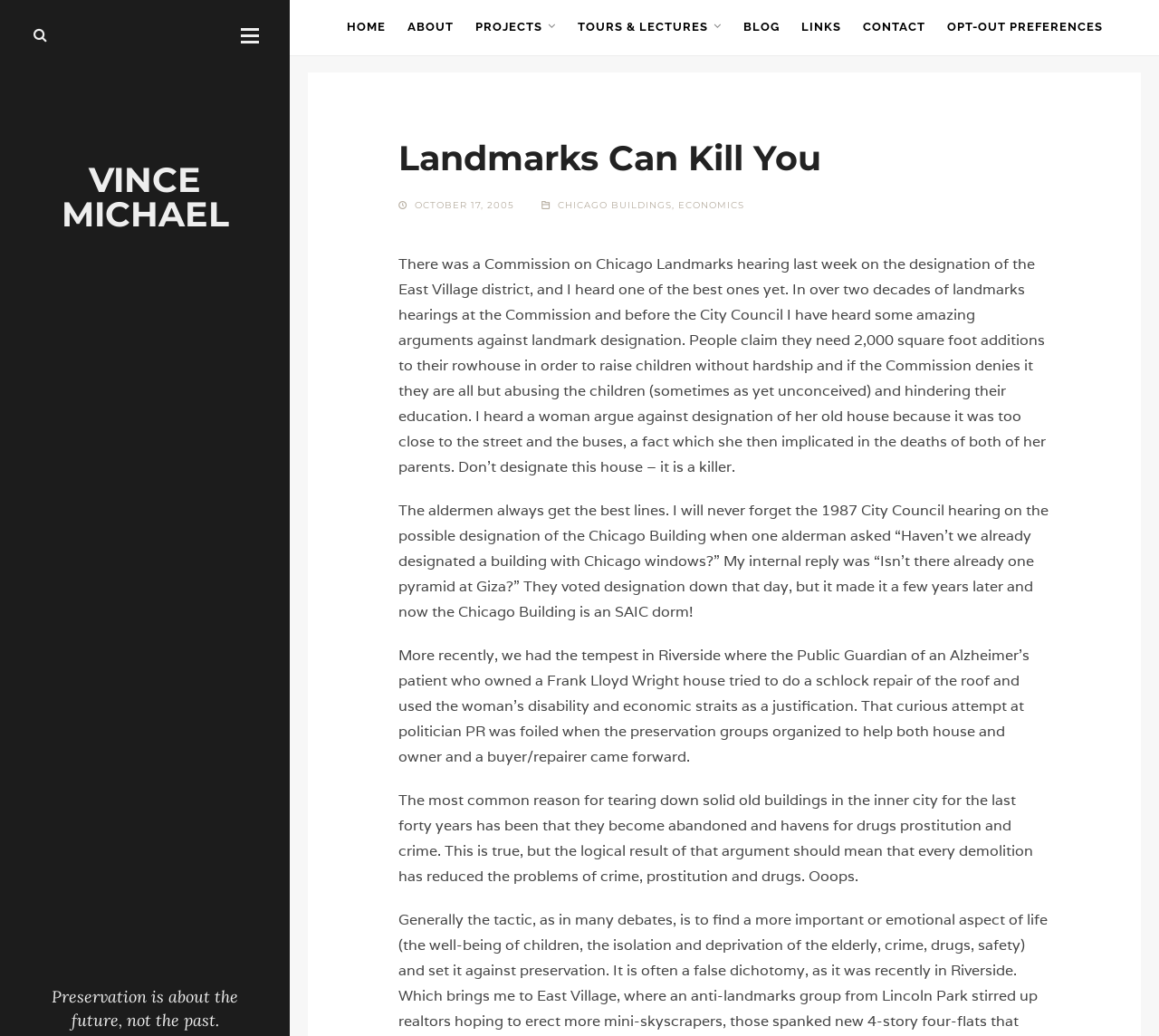What is the tone of the blog post?
Give a single word or phrase as your answer by examining the image.

Humorous